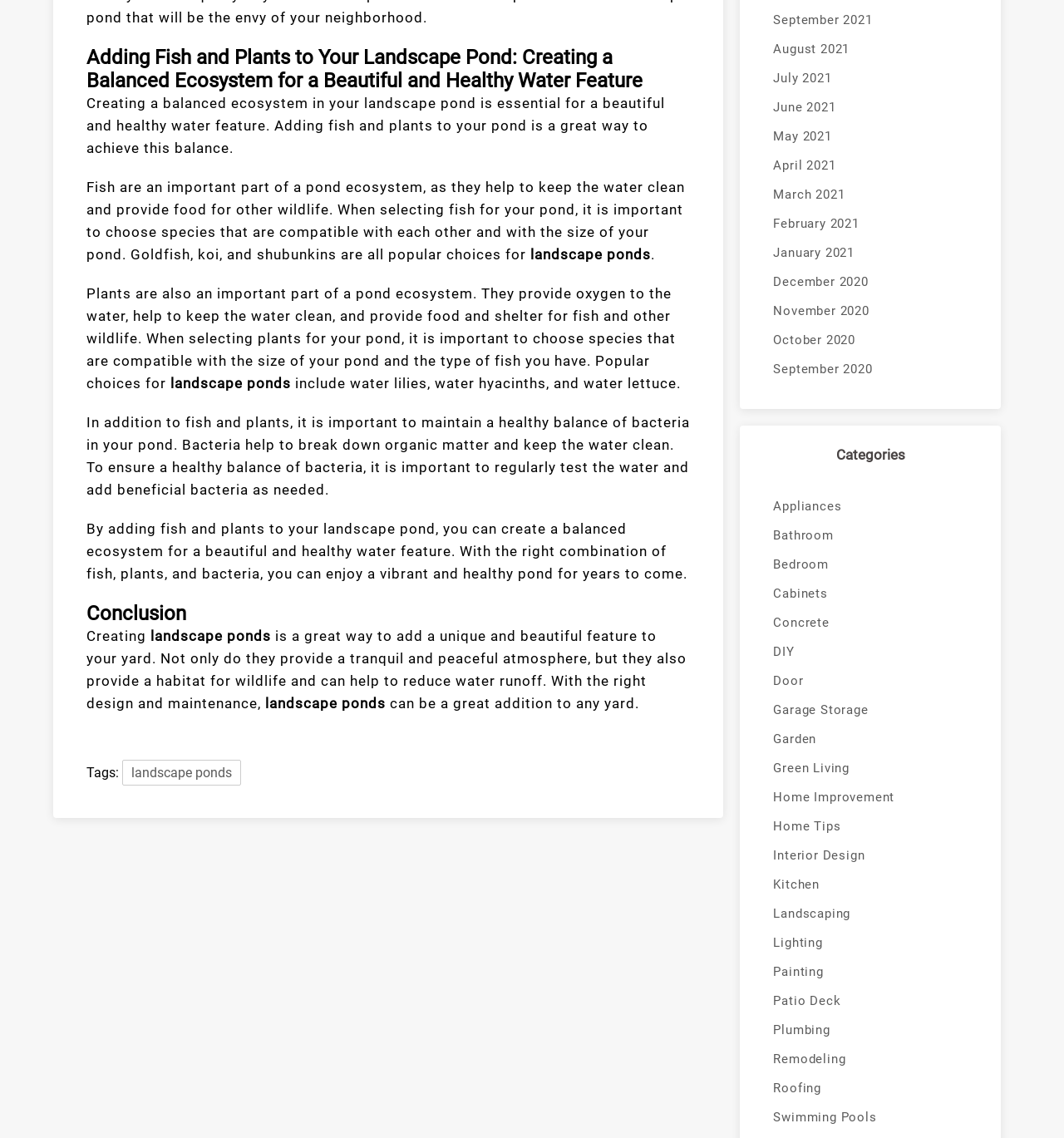What are some popular plants for a landscape pond?
Answer the question with as much detail as you can, using the image as a reference.

The webpage suggests that water lilies, water hyacinths, and water lettuce are popular choices for landscape ponds, as they provide oxygen to the water, help to keep the water clean, and provide food and shelter for fish and other wildlife.